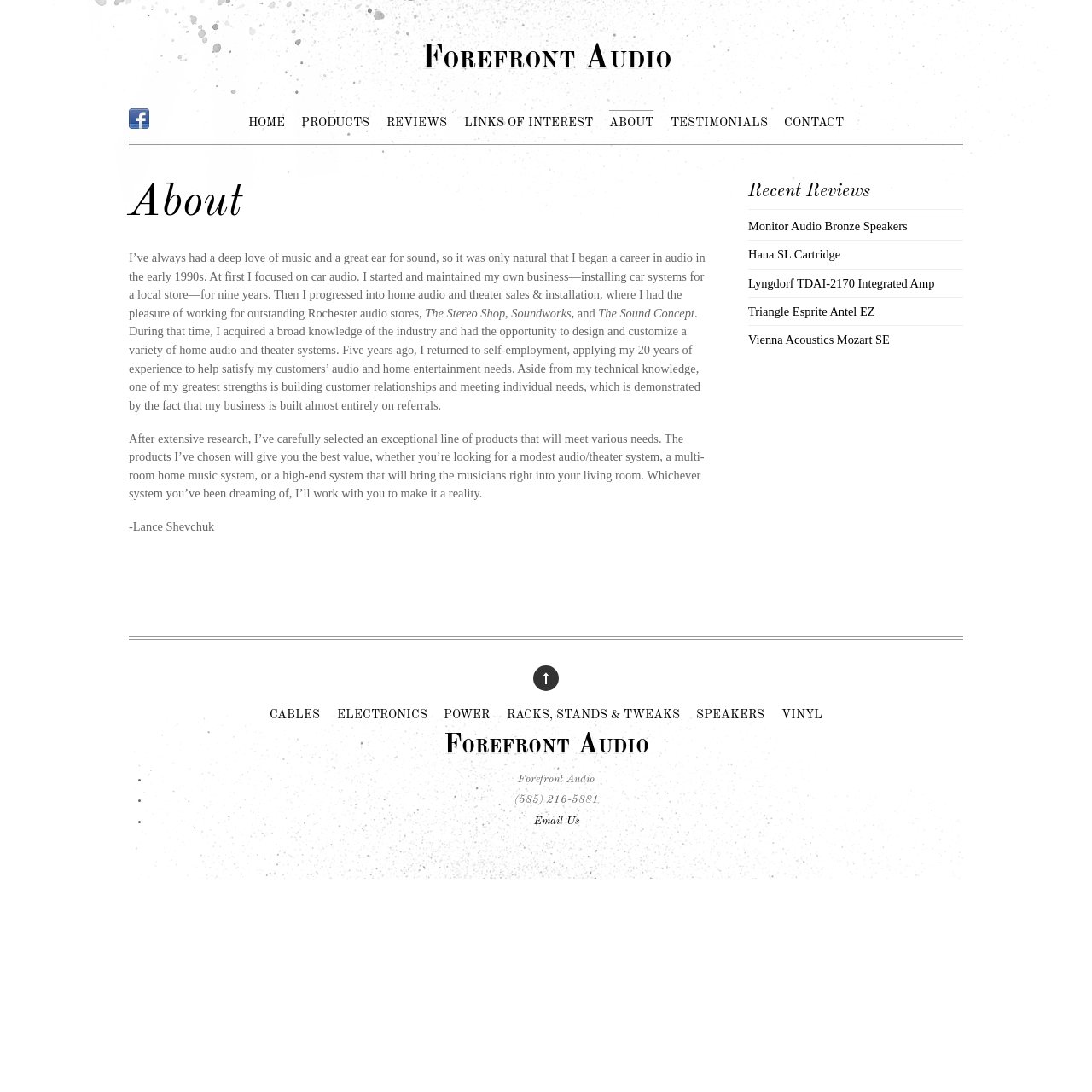What is the profession of the person described on this page?
Deliver a detailed and extensive answer to the question.

Based on the text, it is clear that the person described has a deep love of music and a great ear for sound, and has been working in the audio industry since the early 1990s. The text also mentions that the person has worked in car audio, home audio, and theater sales and installation, which further supports the conclusion that the person is an audio expert.